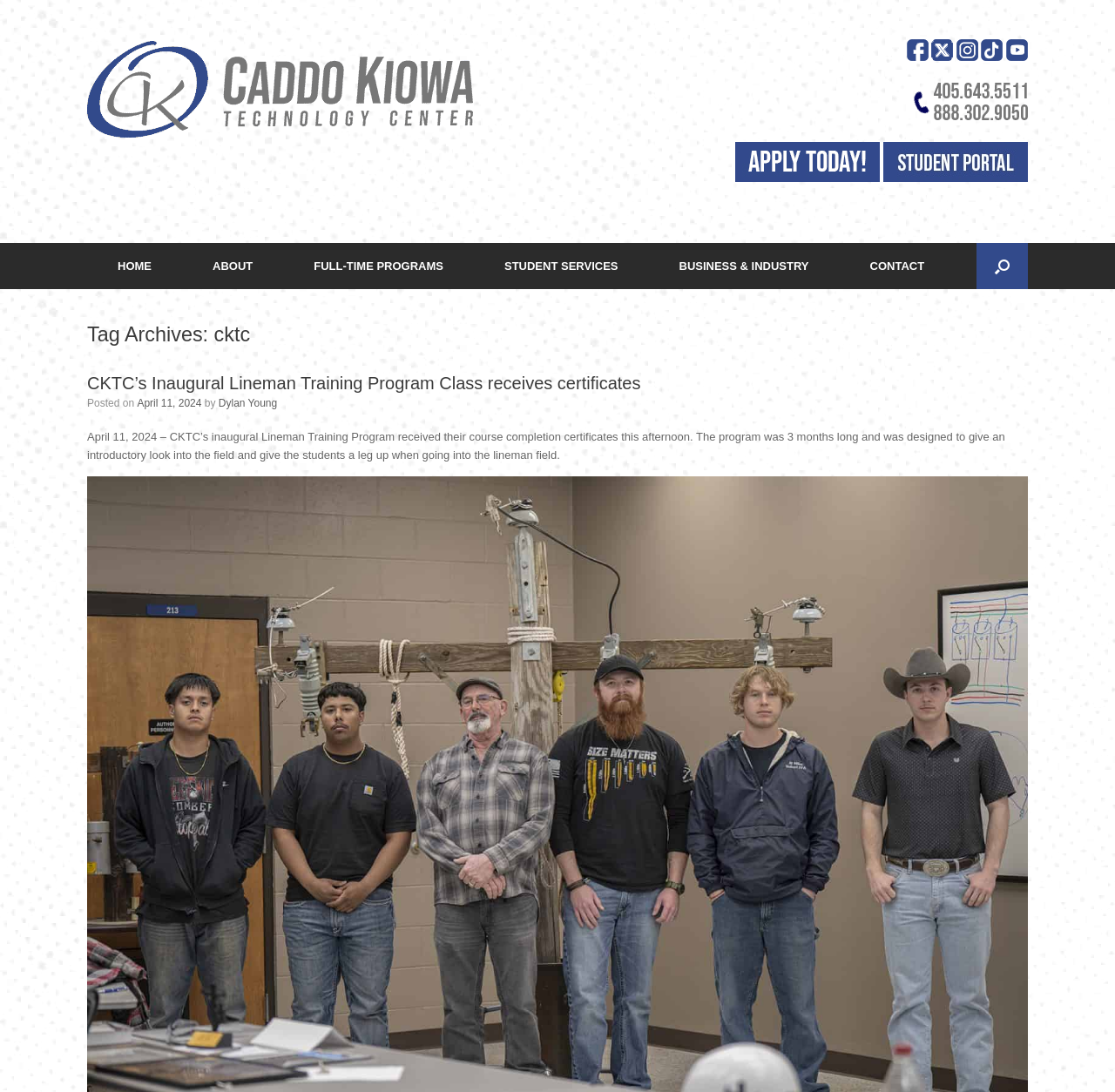Highlight the bounding box coordinates of the element that should be clicked to carry out the following instruction: "Click the Caddo Kiowa Technology Center Logo". The coordinates must be given as four float numbers ranging from 0 to 1, i.e., [left, top, right, bottom].

[0.078, 0.036, 0.424, 0.128]